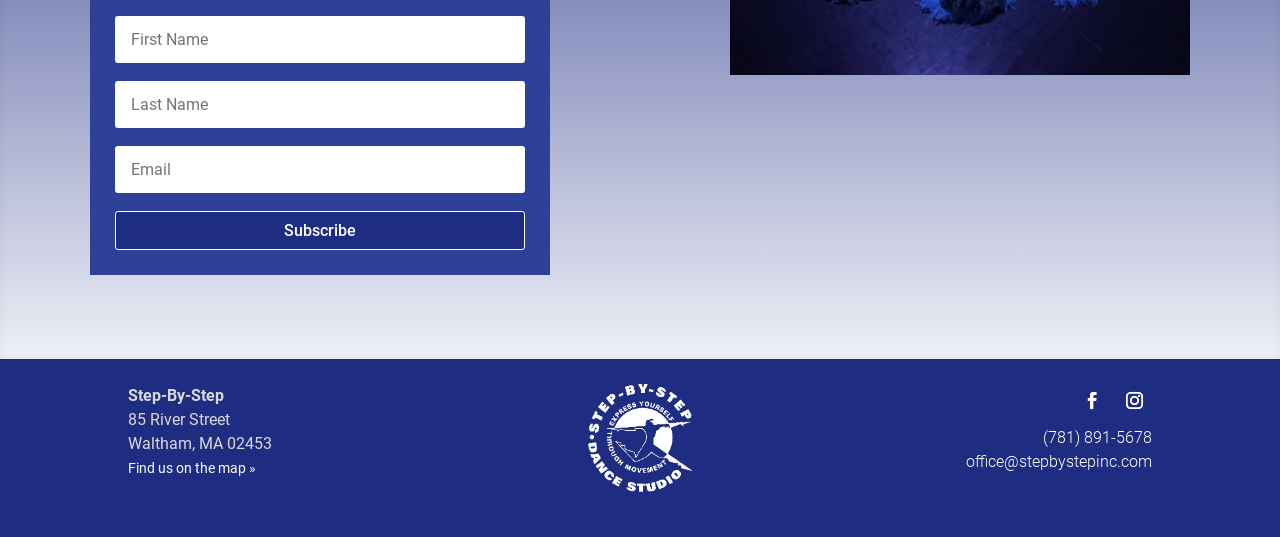Determine the bounding box coordinates of the section to be clicked to follow the instruction: "Click the Subscribe button". The coordinates should be given as four float numbers between 0 and 1, formatted as [left, top, right, bottom].

[0.09, 0.393, 0.41, 0.465]